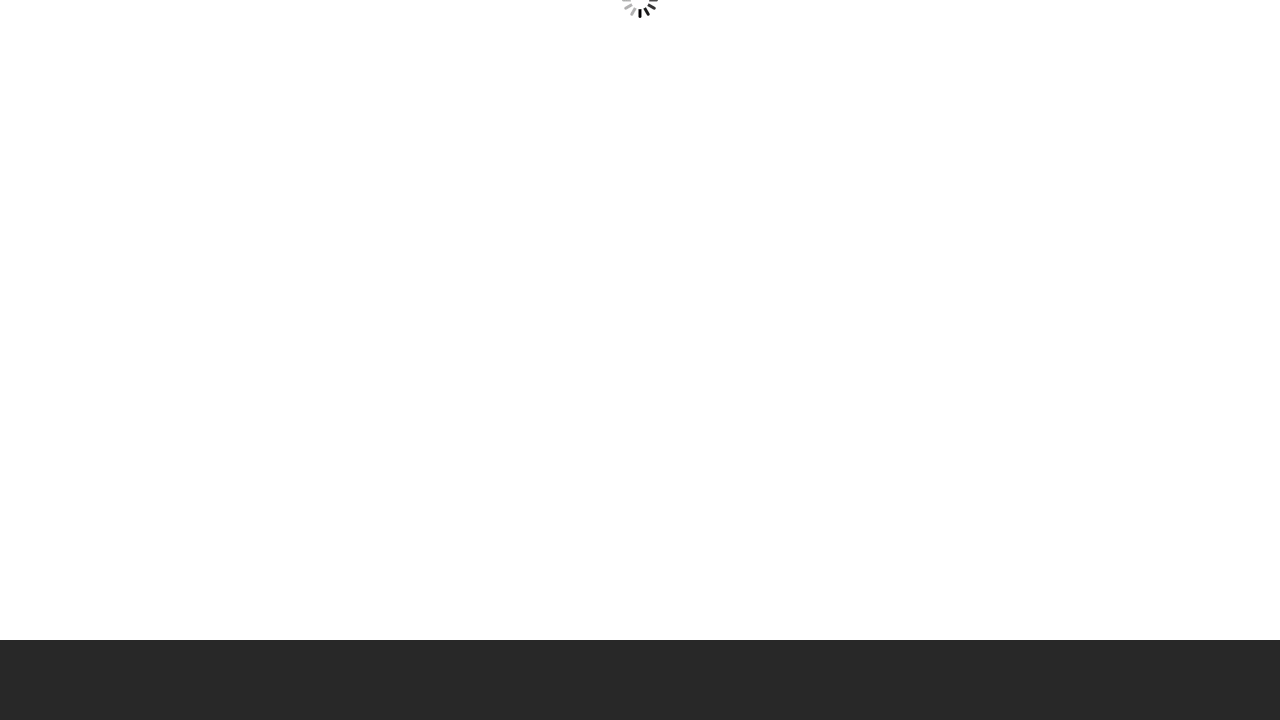Find the bounding box coordinates for the UI element that matches this description: "contact us here".

[0.424, 0.63, 0.576, 0.698]